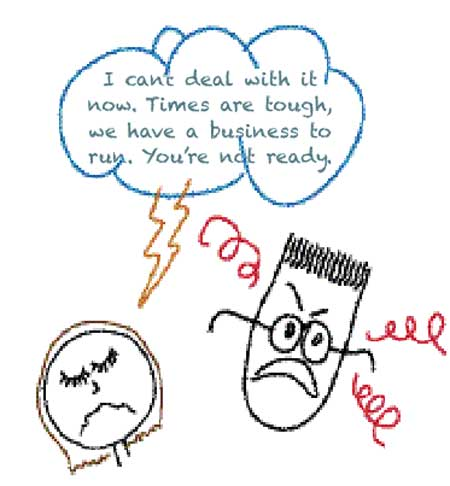Reply to the question below using a single word or brief phrase:
What is the character on the right wearing?

Glasses